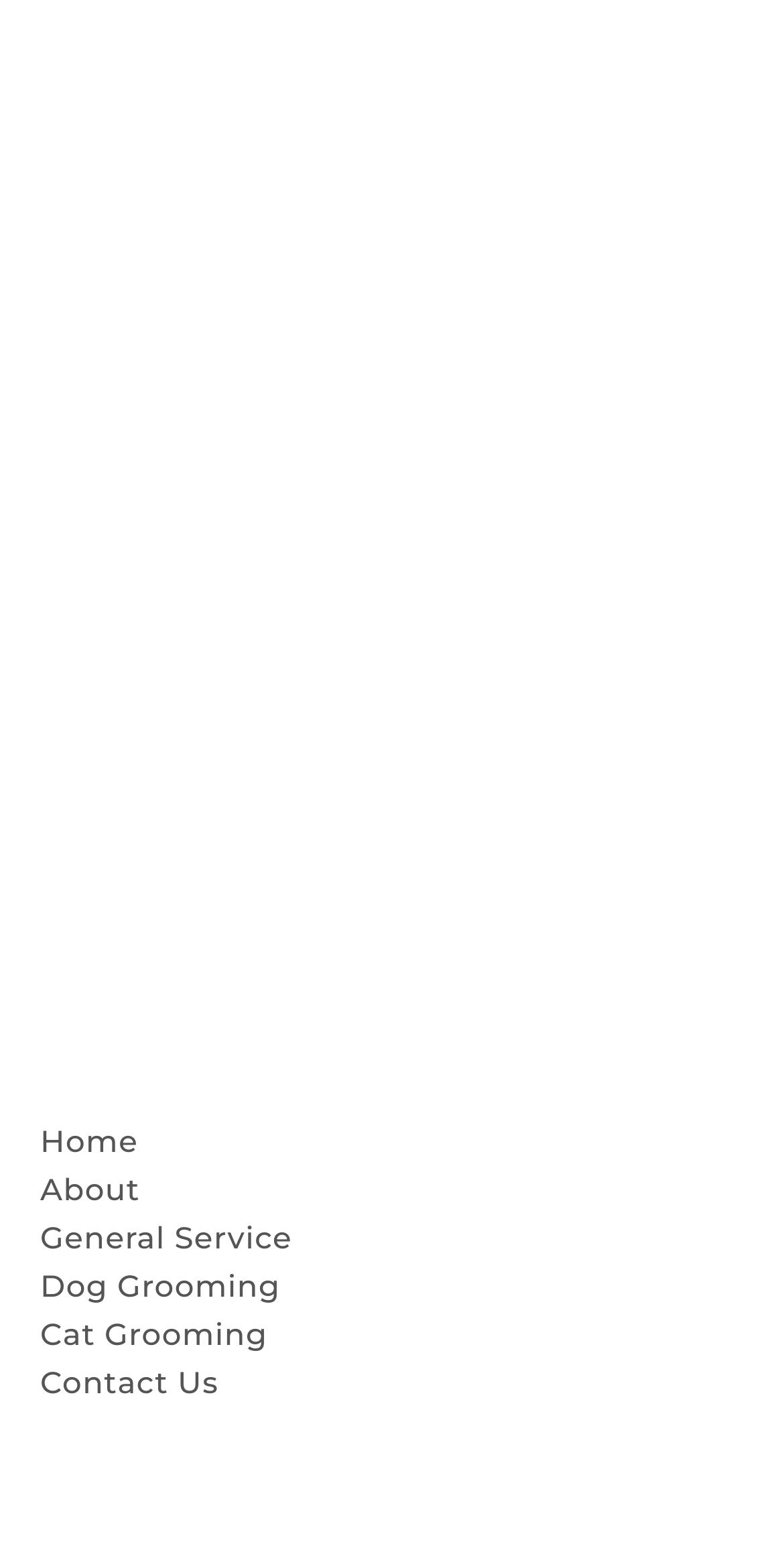Identify the bounding box coordinates of the area that should be clicked in order to complete the given instruction: "View contact information". The bounding box coordinates should be four float numbers between 0 and 1, i.e., [left, top, right, bottom].

[0.051, 0.352, 0.426, 0.383]